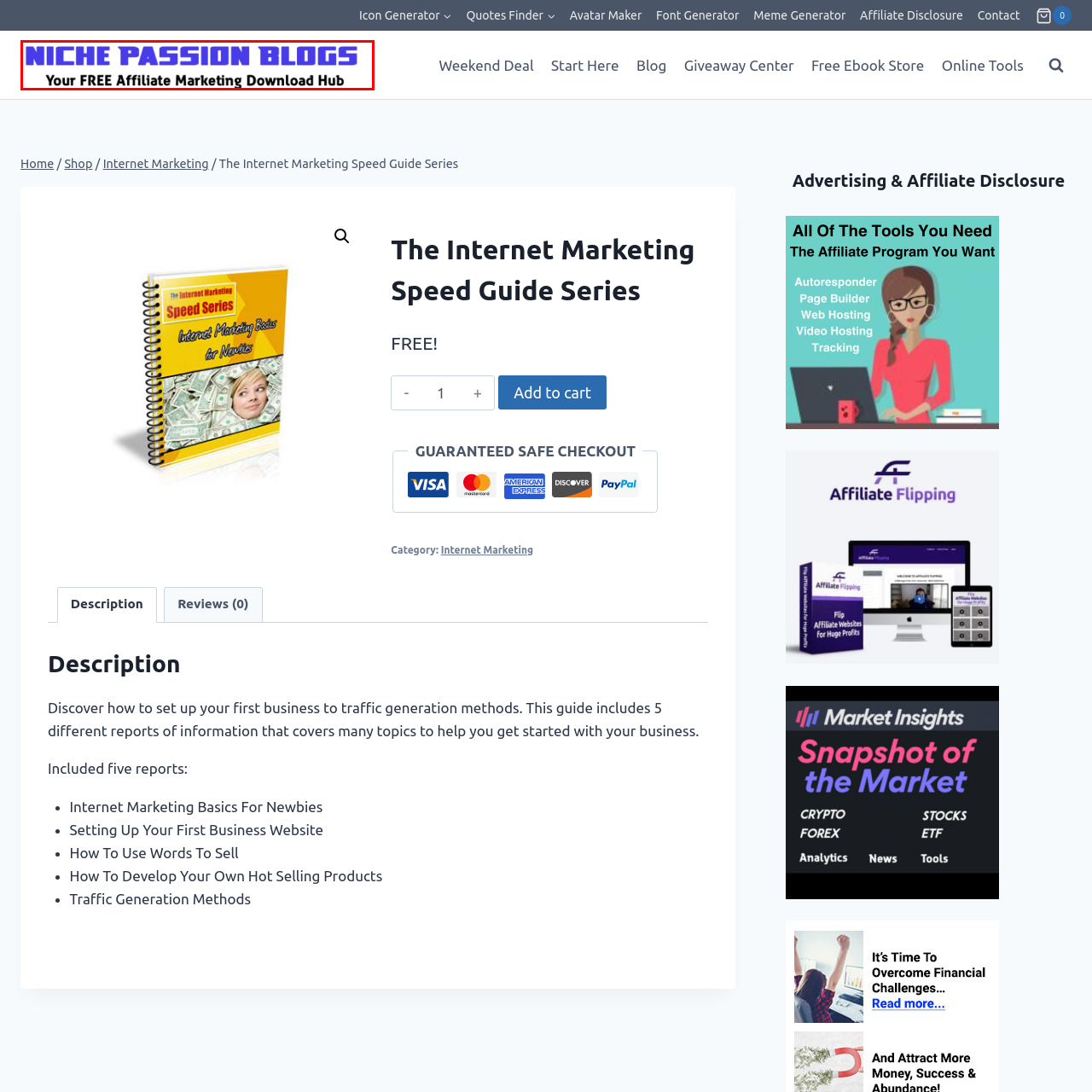Look at the image inside the red boundary and respond to the question with a single word or phrase: Is the design of the website clean?

Yes